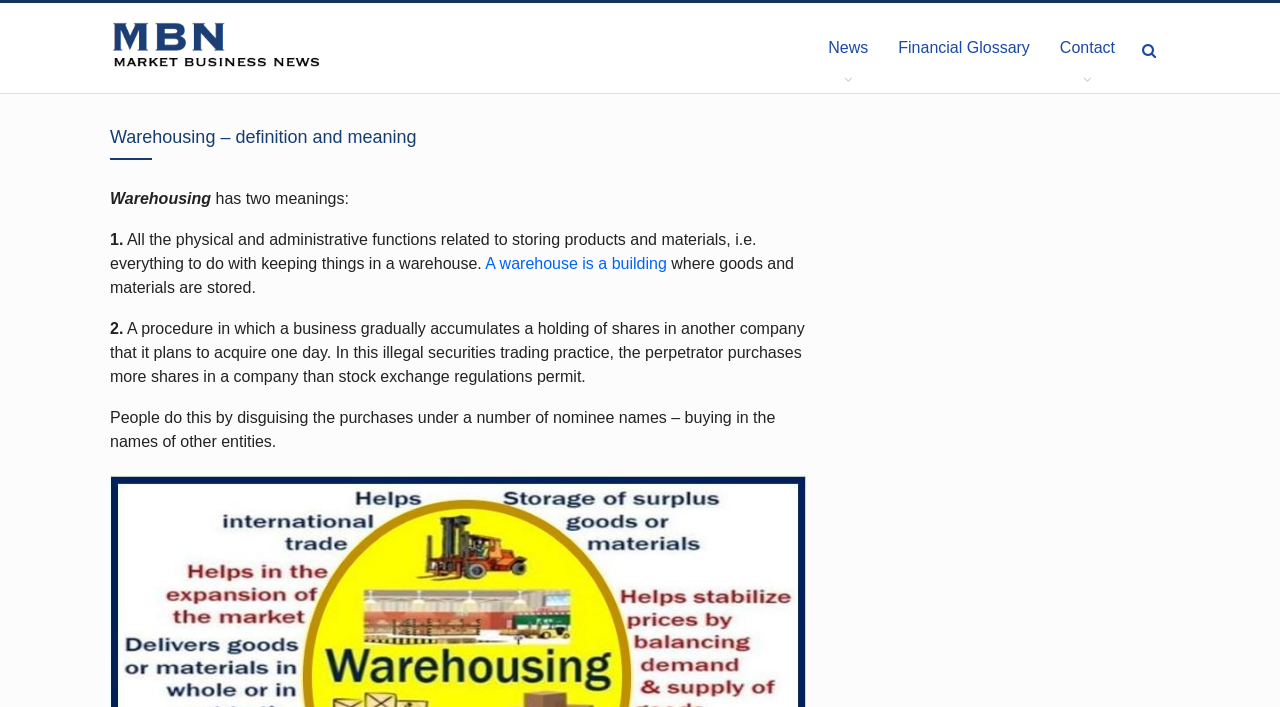Based on what you see in the screenshot, provide a thorough answer to this question: Why do people use nominee names in warehousing?

According to the webpage, people use nominee names in warehousing to disguise their purchases of shares in a company that they plan to acquire one day. This is part of the second meaning of warehousing, which is an illegal securities trading practice.